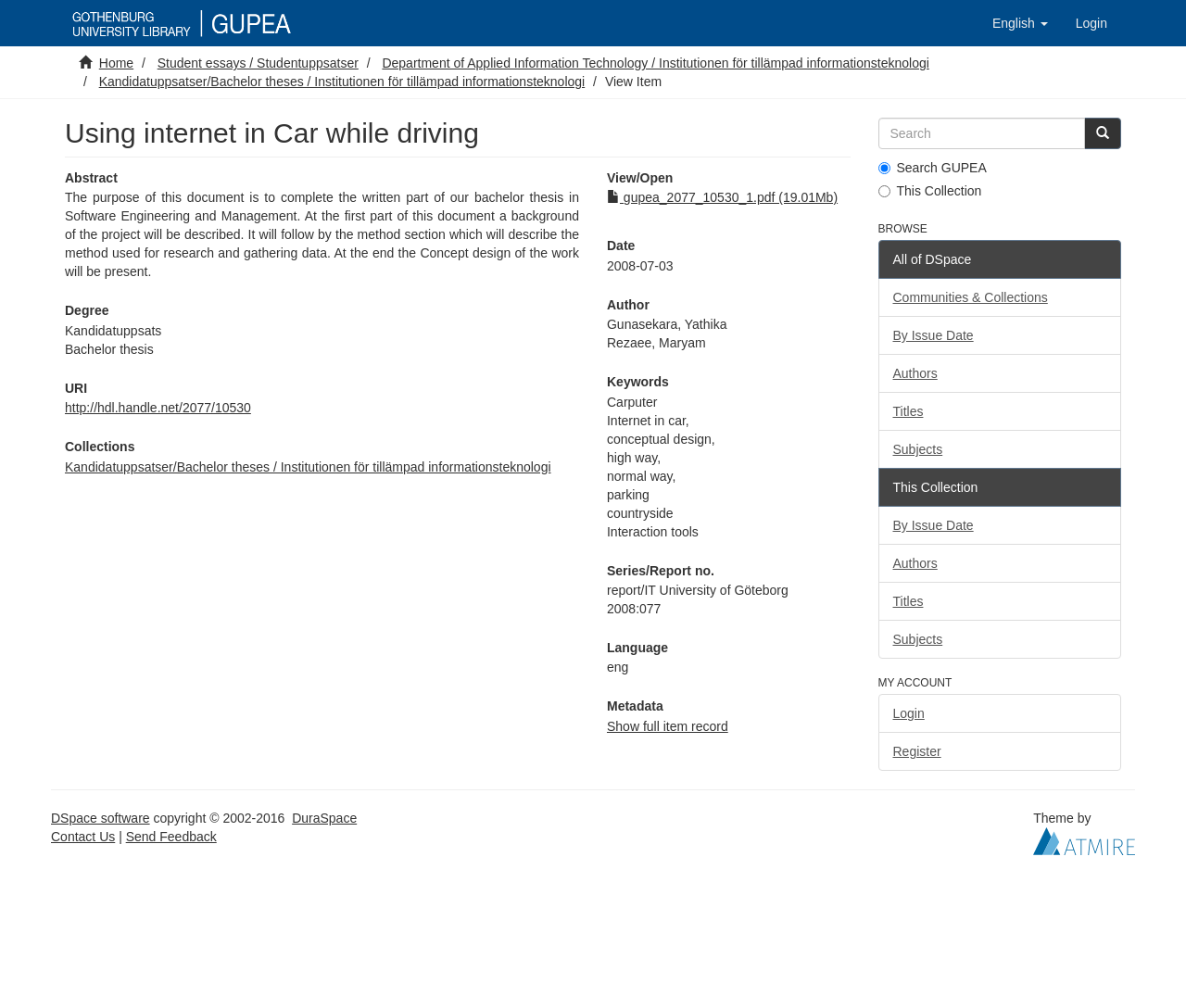Construct a thorough caption encompassing all aspects of the webpage.

The webpage is about a bachelor thesis titled "Using internet in Car while driving". At the top, there is a navigation bar with links to "Home", "Student essays", and "Department of Applied Information Technology". Below the navigation bar, there is a heading with the title of the thesis, followed by an abstract that describes the purpose and content of the thesis.

To the right of the abstract, there are several sections with headings, including "Degree", "URI", "Collections", "View/Open", "Date", "Author", "Keywords", and "Series/Report no.". Each section contains relevant information about the thesis, such as the degree level, a link to the thesis, the collection it belongs to, the date it was published, the authors' names, and keywords related to the thesis.

Below these sections, there is a search bar with a "Search" textbox and a "Go" button. To the right of the search bar, there are several links to browse different categories, including "Communities & Collections", "By Issue Date", "Authors", "Titles", and "Subjects". There is also a section for "MY ACCOUNT" with links to "Login" and "Register".

At the bottom of the page, there is a footer with links to "DSpace software", "DuraSpace", and "Contact Us", as well as a copyright notice and a theme credit. There is also an image of the Atmire NV logo.